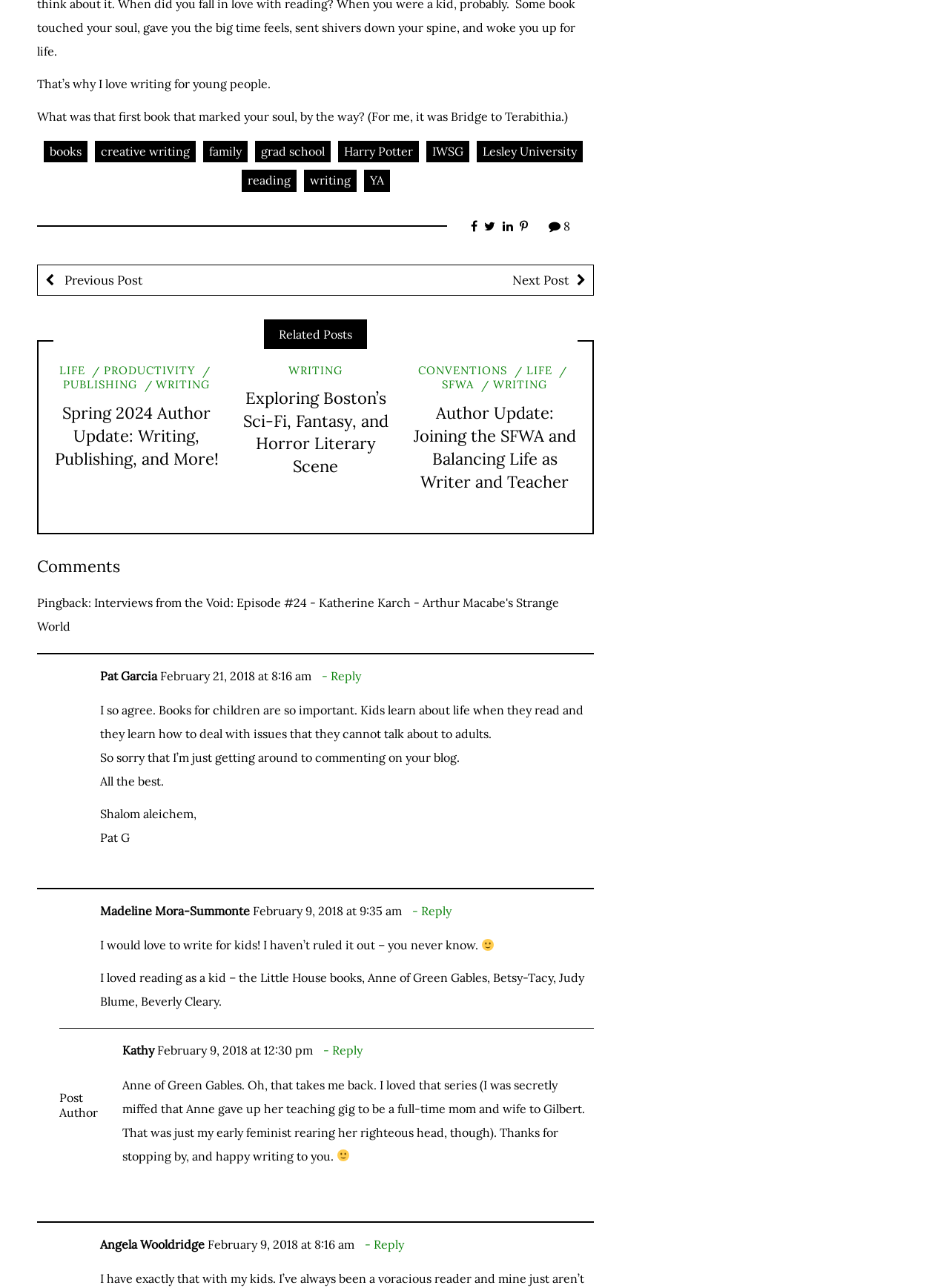Please identify the coordinates of the bounding box that should be clicked to fulfill this instruction: "Reply to Pat Garcia's comment".

[0.348, 0.519, 0.38, 0.531]